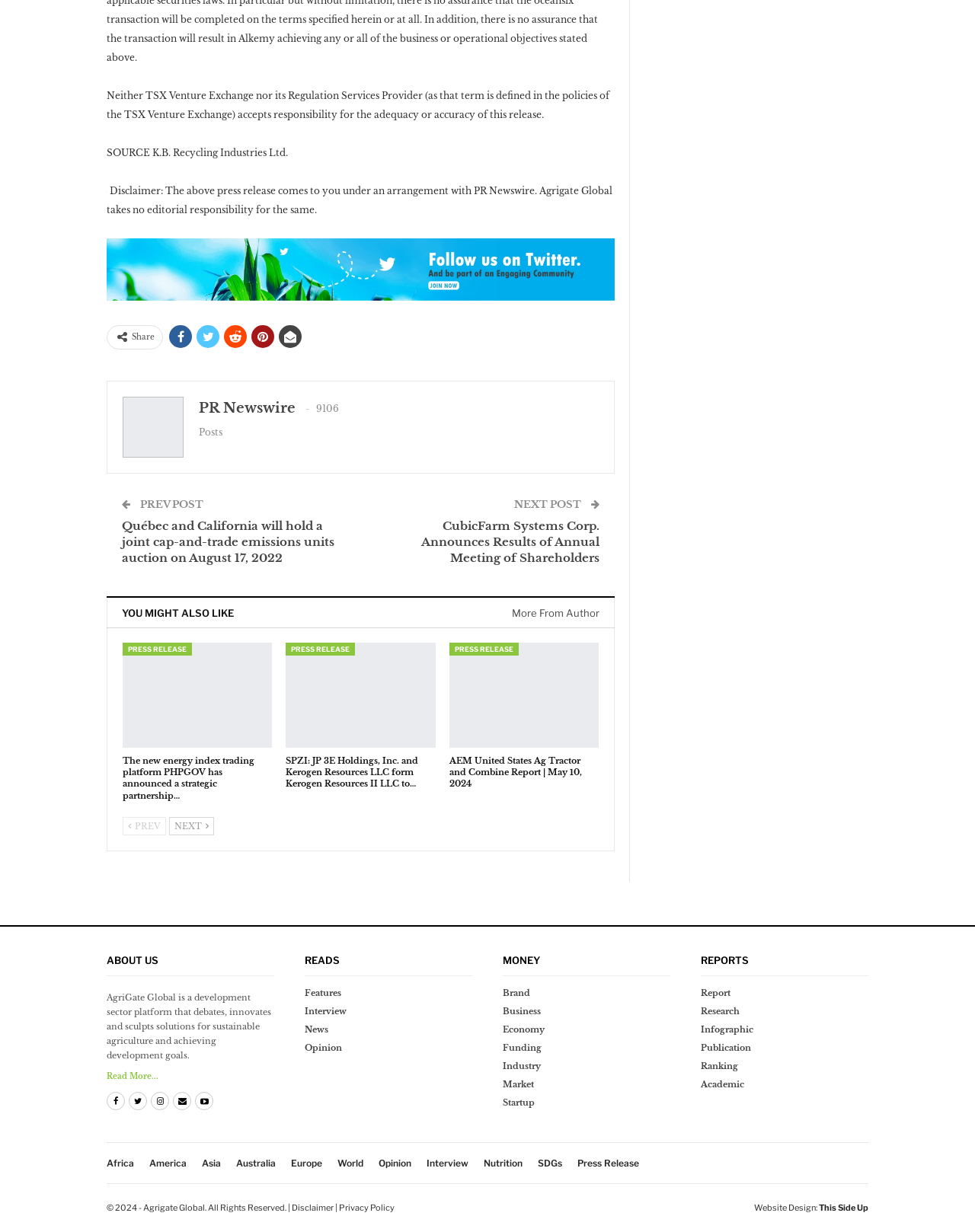Please find the bounding box coordinates of the element that needs to be clicked to perform the following instruction: "Share this article". The bounding box coordinates should be four float numbers between 0 and 1, represented as [left, top, right, bottom].

[0.135, 0.269, 0.159, 0.278]